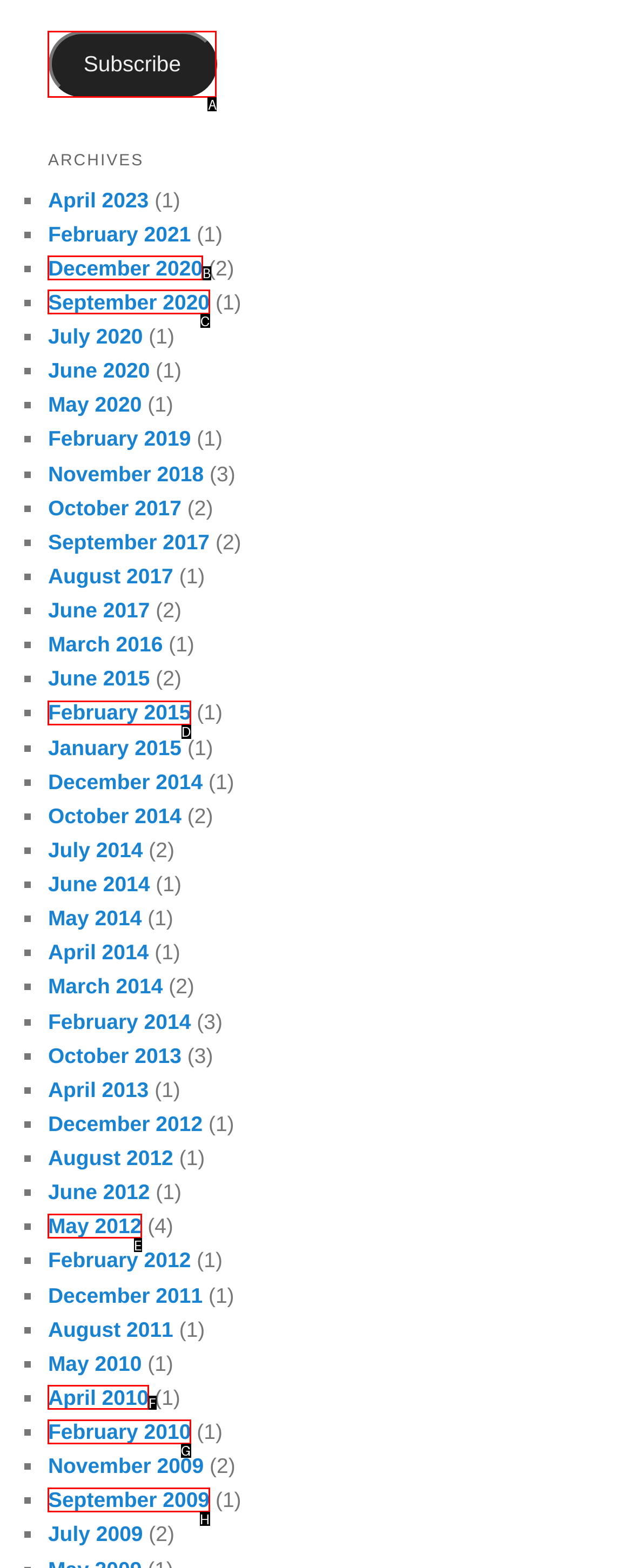Select the appropriate option that fits: Subscribe
Reply with the letter of the correct choice.

A